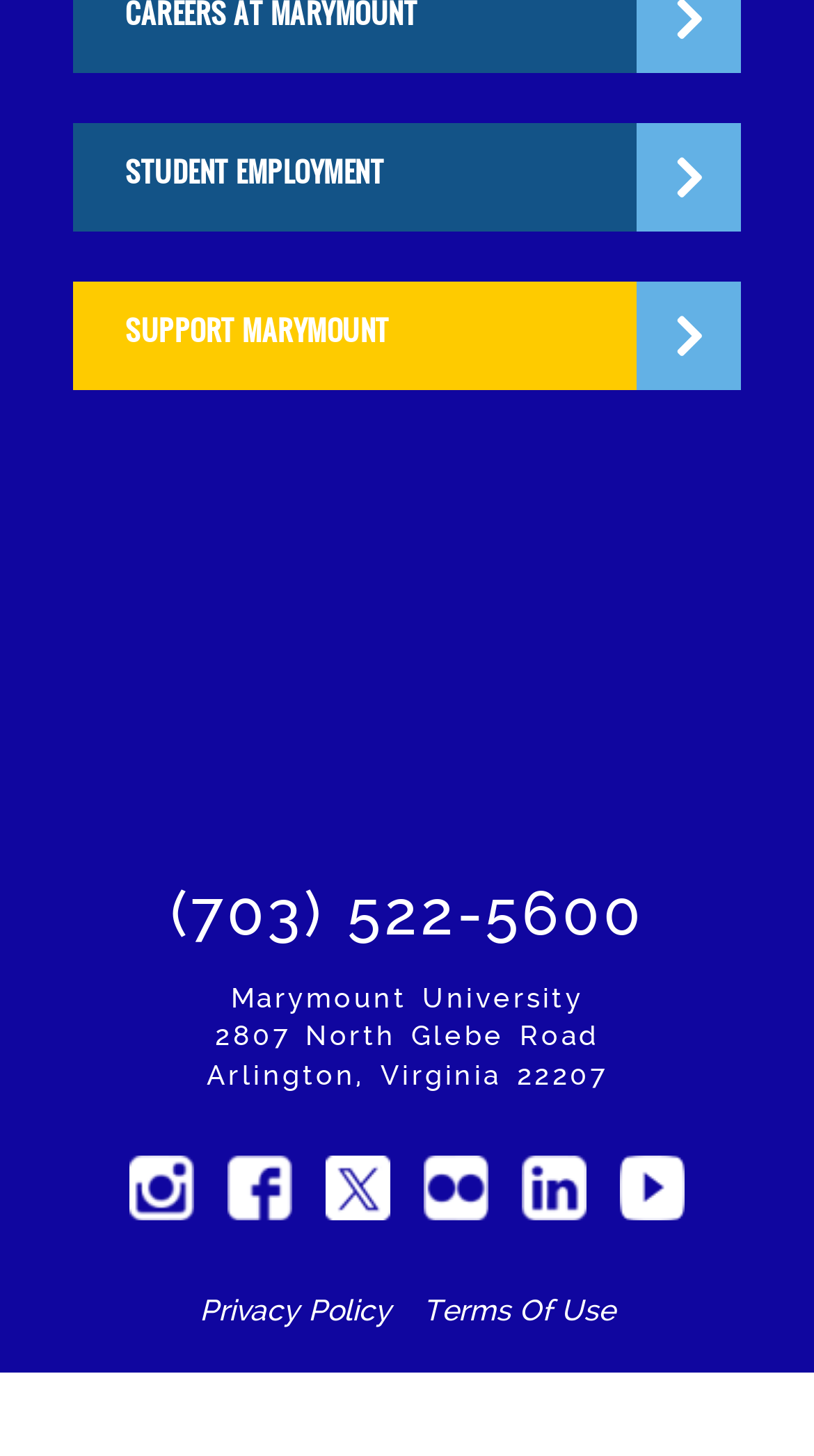What is the name of the university?
Based on the content of the image, thoroughly explain and answer the question.

I found the answer by looking at the StaticText element with the text 'Marymount University' at coordinates [0.284, 0.675, 0.716, 0.696].